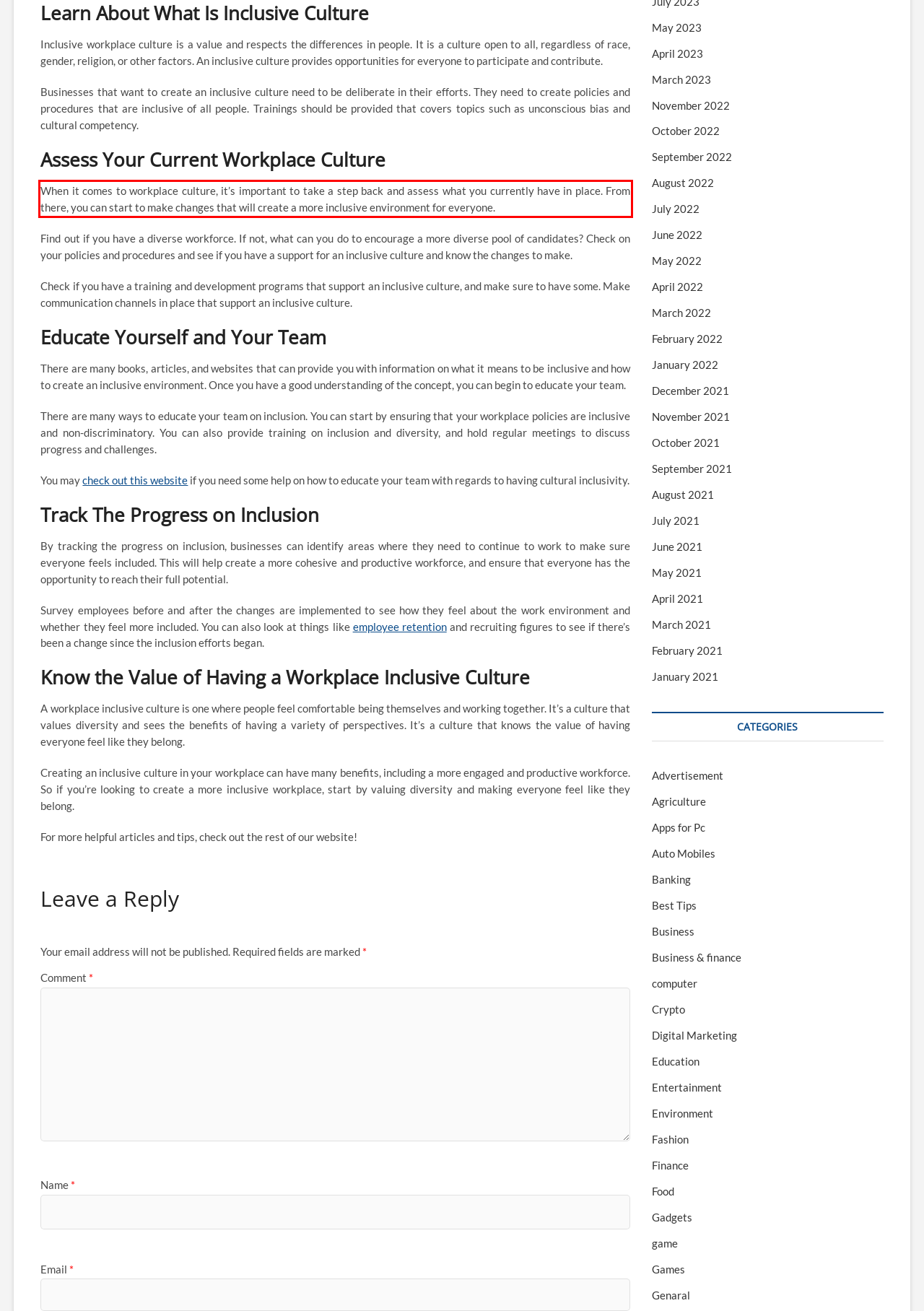Identify the red bounding box in the webpage screenshot and perform OCR to generate the text content enclosed.

When it comes to workplace culture, it’s important to take a step back and assess what you currently have in place. From there, you can start to make changes that will create a more inclusive environment for everyone.